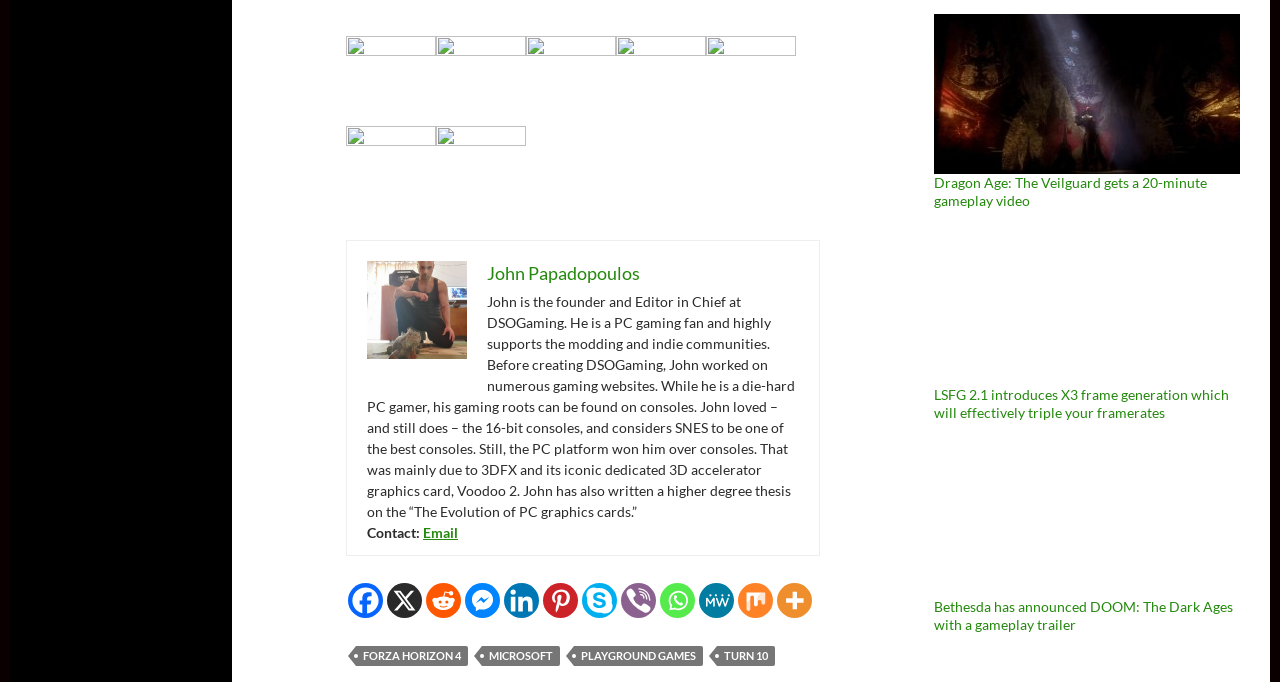Identify the bounding box coordinates of the element to click to follow this instruction: 'Read about FORZA HORIZON 4'. Ensure the coordinates are four float values between 0 and 1, provided as [left, top, right, bottom].

[0.278, 0.948, 0.366, 0.977]